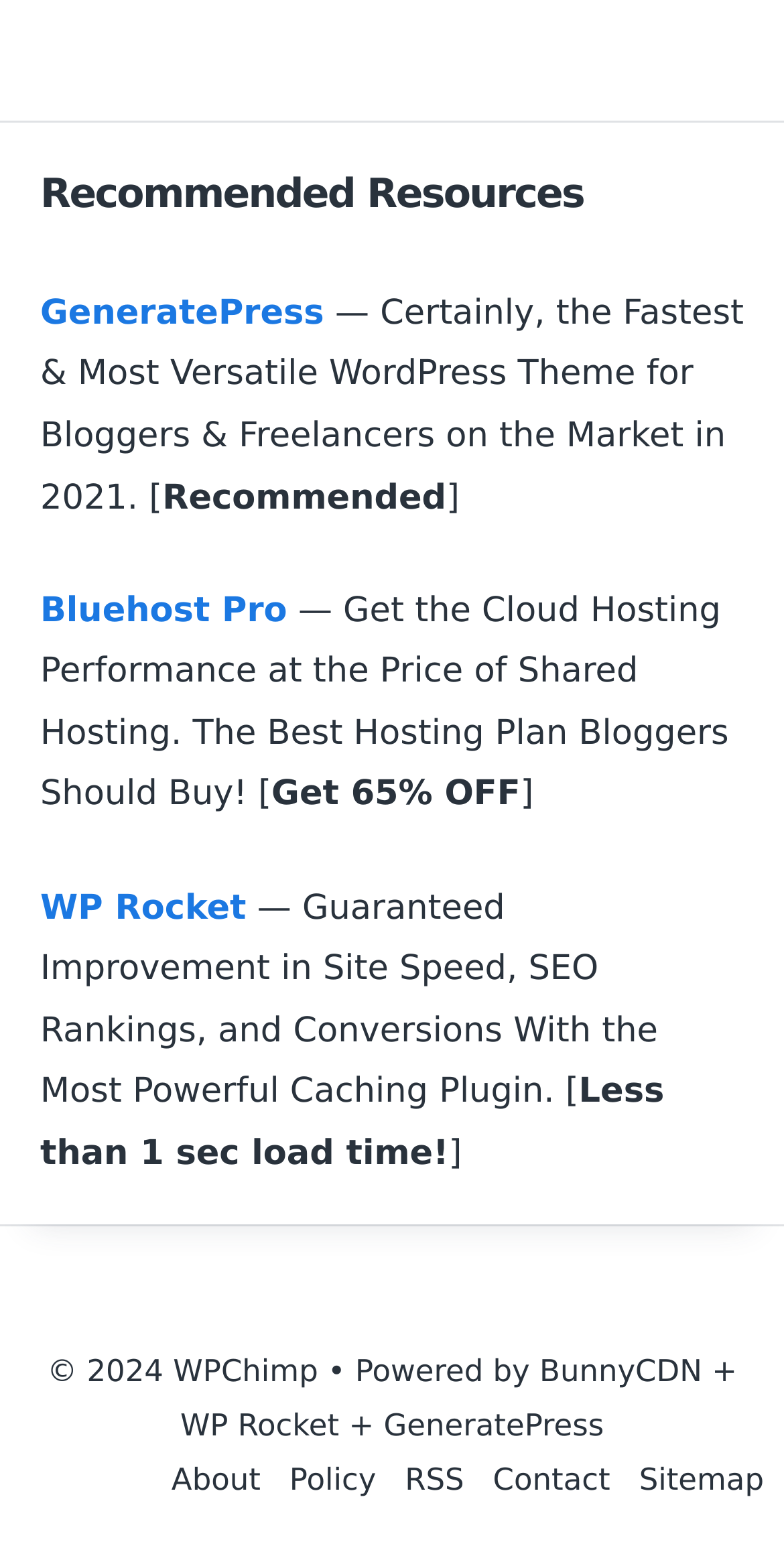Identify the bounding box coordinates of the clickable region necessary to fulfill the following instruction: "Learn more about WP Rocket". The bounding box coordinates should be four float numbers between 0 and 1, i.e., [left, top, right, bottom].

[0.051, 0.573, 0.314, 0.599]